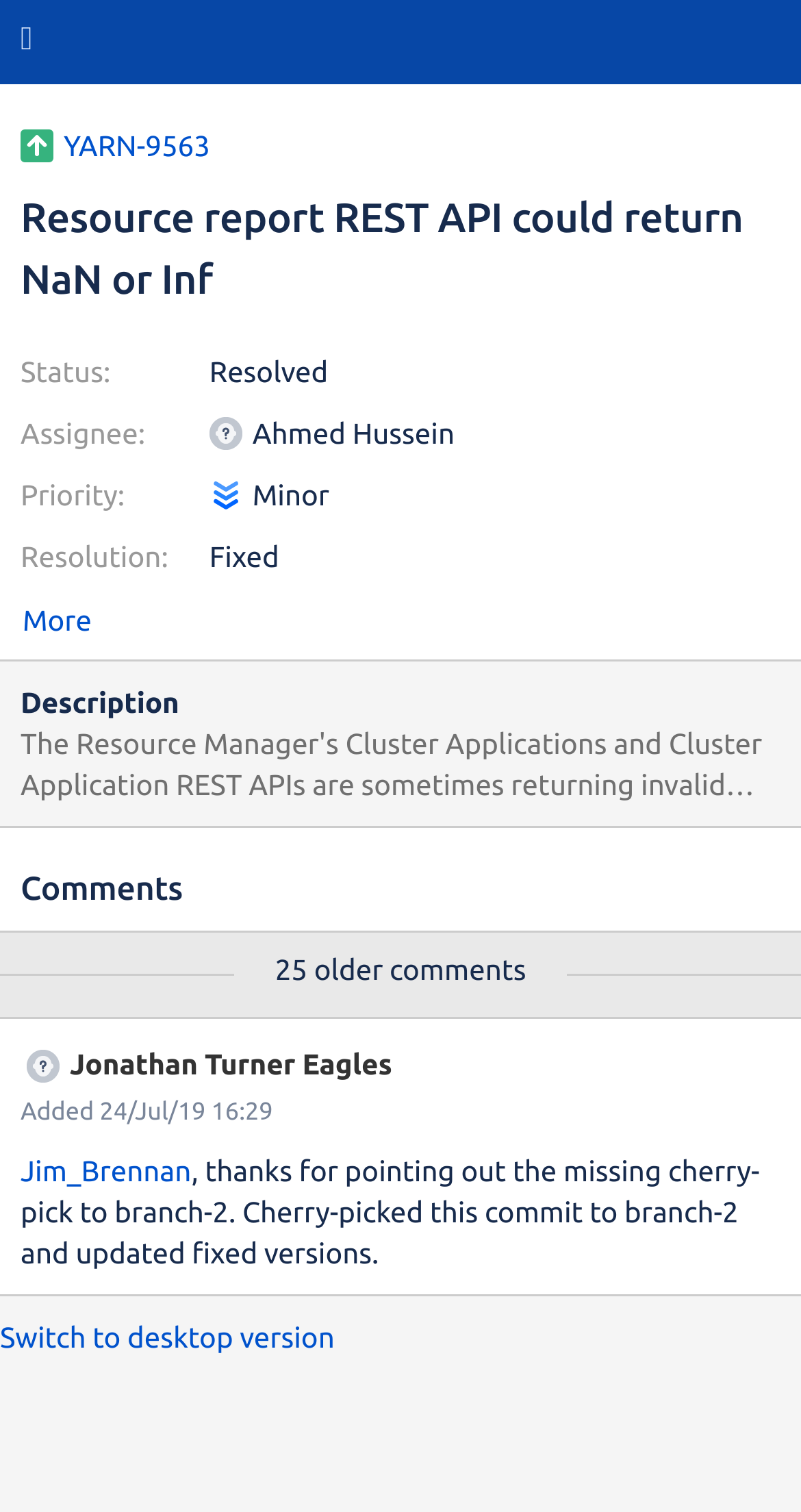How many older comments are there?
Please craft a detailed and exhaustive response to the question.

I found the number of older comments by looking at the text '25 older comments' on the webpage.